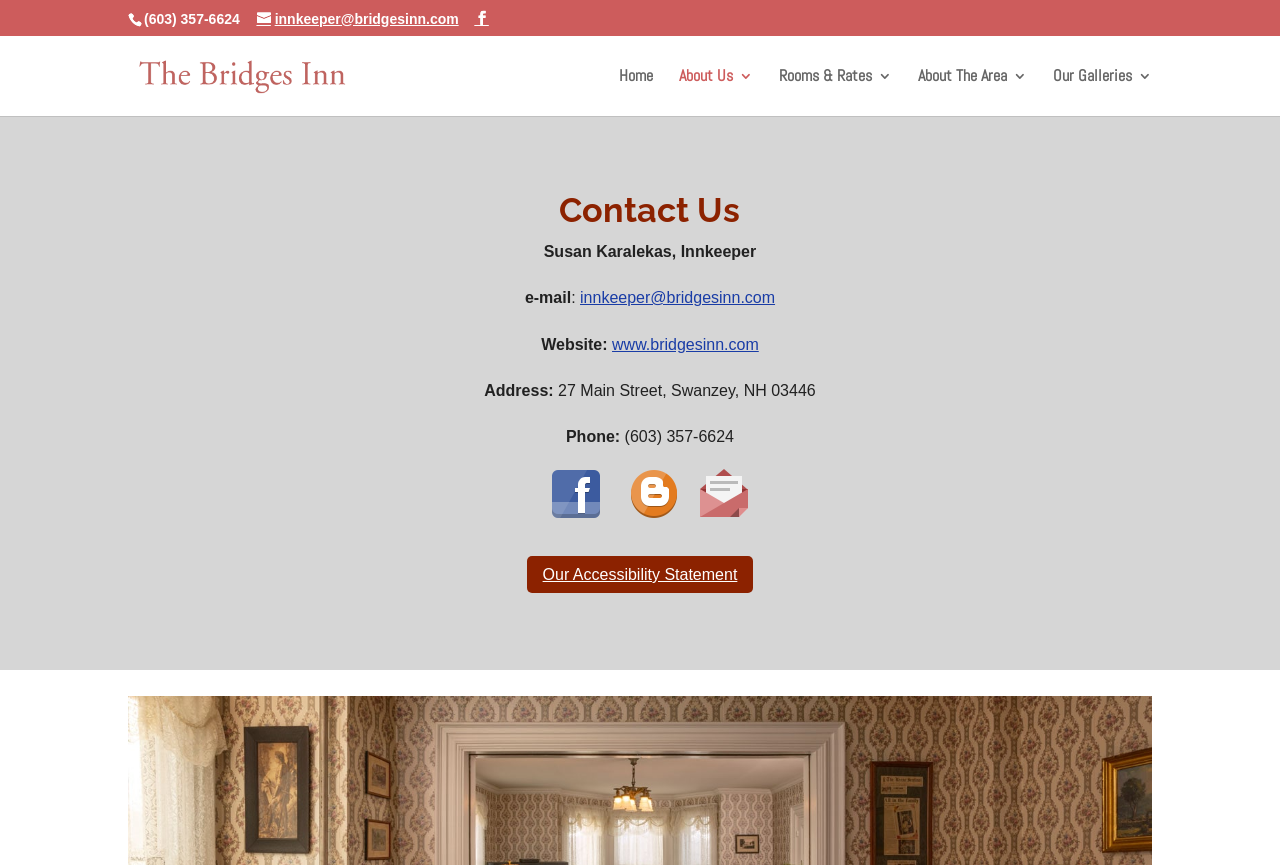Please identify the bounding box coordinates of the element's region that needs to be clicked to fulfill the following instruction: "Click the 'Home' link". The bounding box coordinates should consist of four float numbers between 0 and 1, i.e., [left, top, right, bottom].

[0.484, 0.08, 0.51, 0.134]